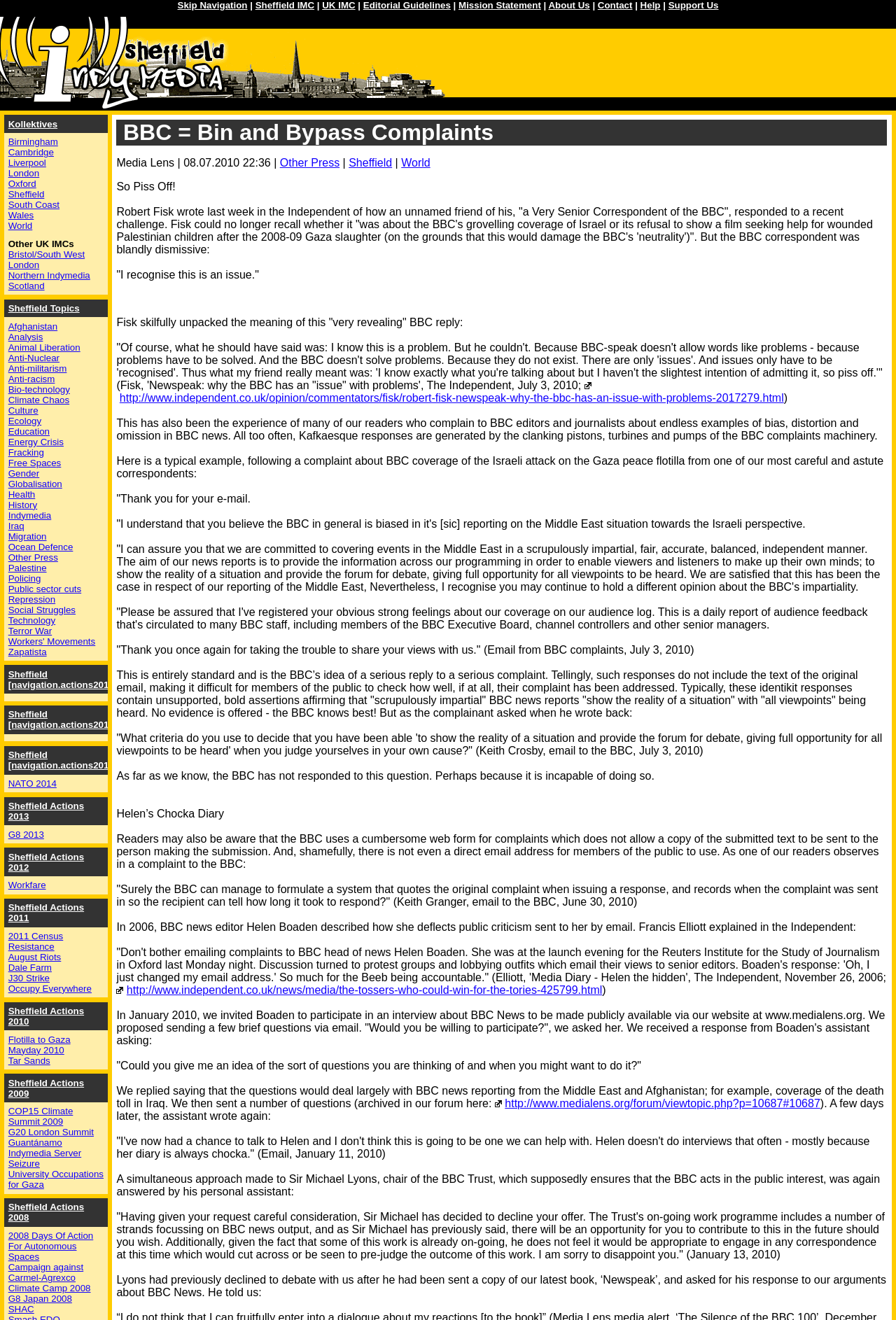Answer the question in a single word or phrase:
What is the purpose of the webpage?

To discuss and critique BBC news reporting